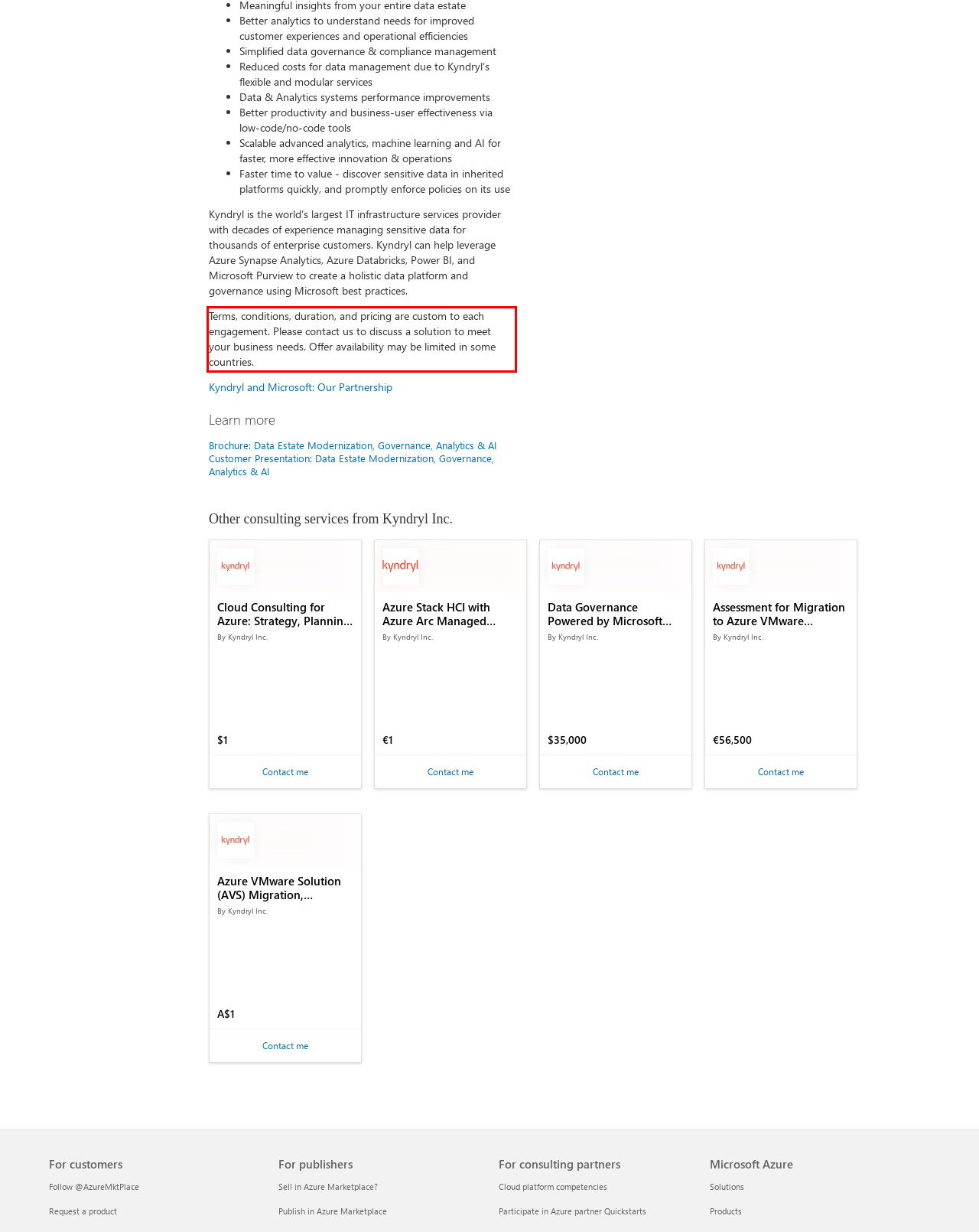Your task is to recognize and extract the text content from the UI element enclosed in the red bounding box on the webpage screenshot.

Terms, conditions, duration, and pricing are custom to each engagement. Please contact us to discuss a solution to meet your business needs. Offer availability may be limited in some countries.